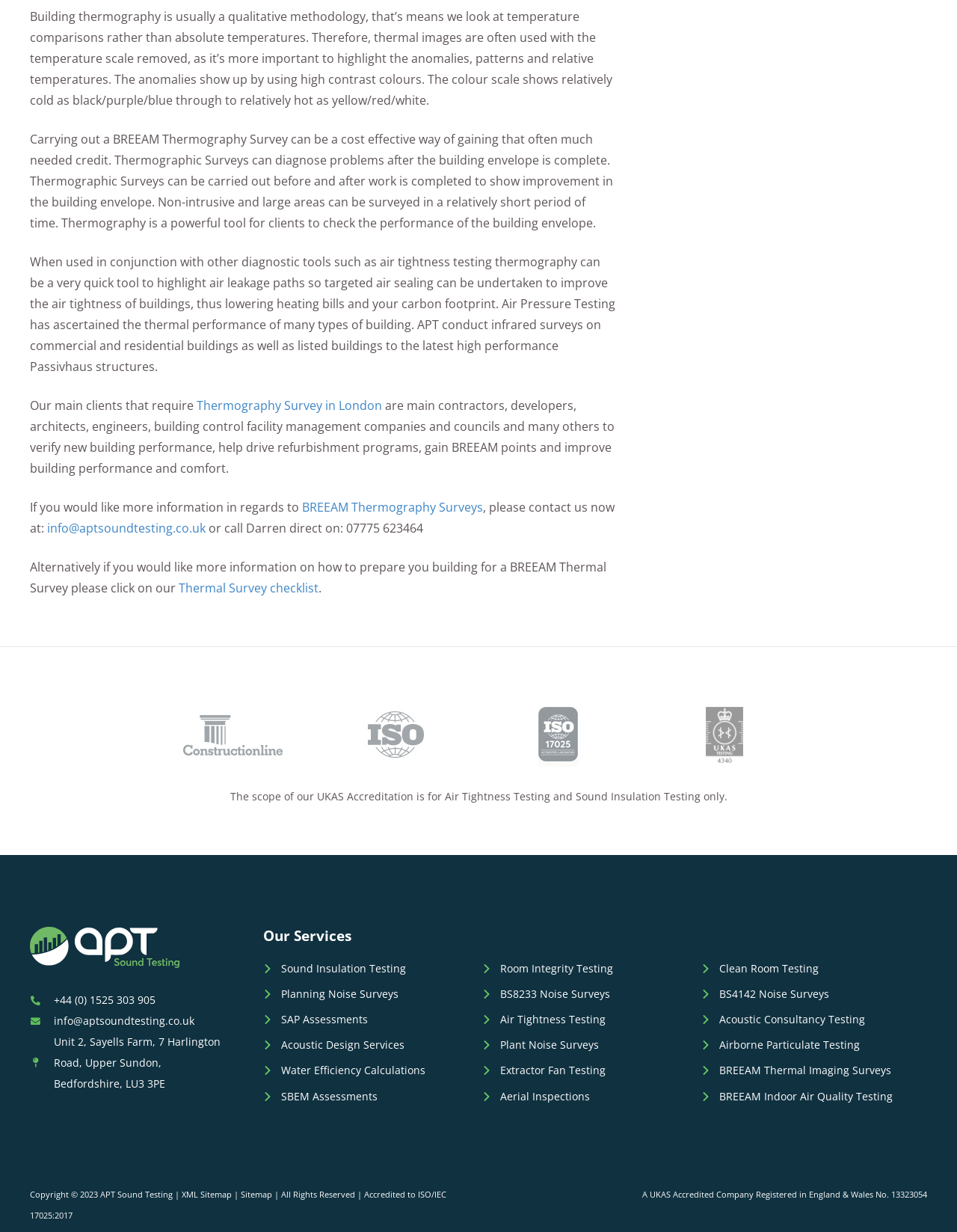What is the main purpose of thermography surveys?
Based on the image, provide a one-word or brief-phrase response.

To diagnose problems in building envelopes